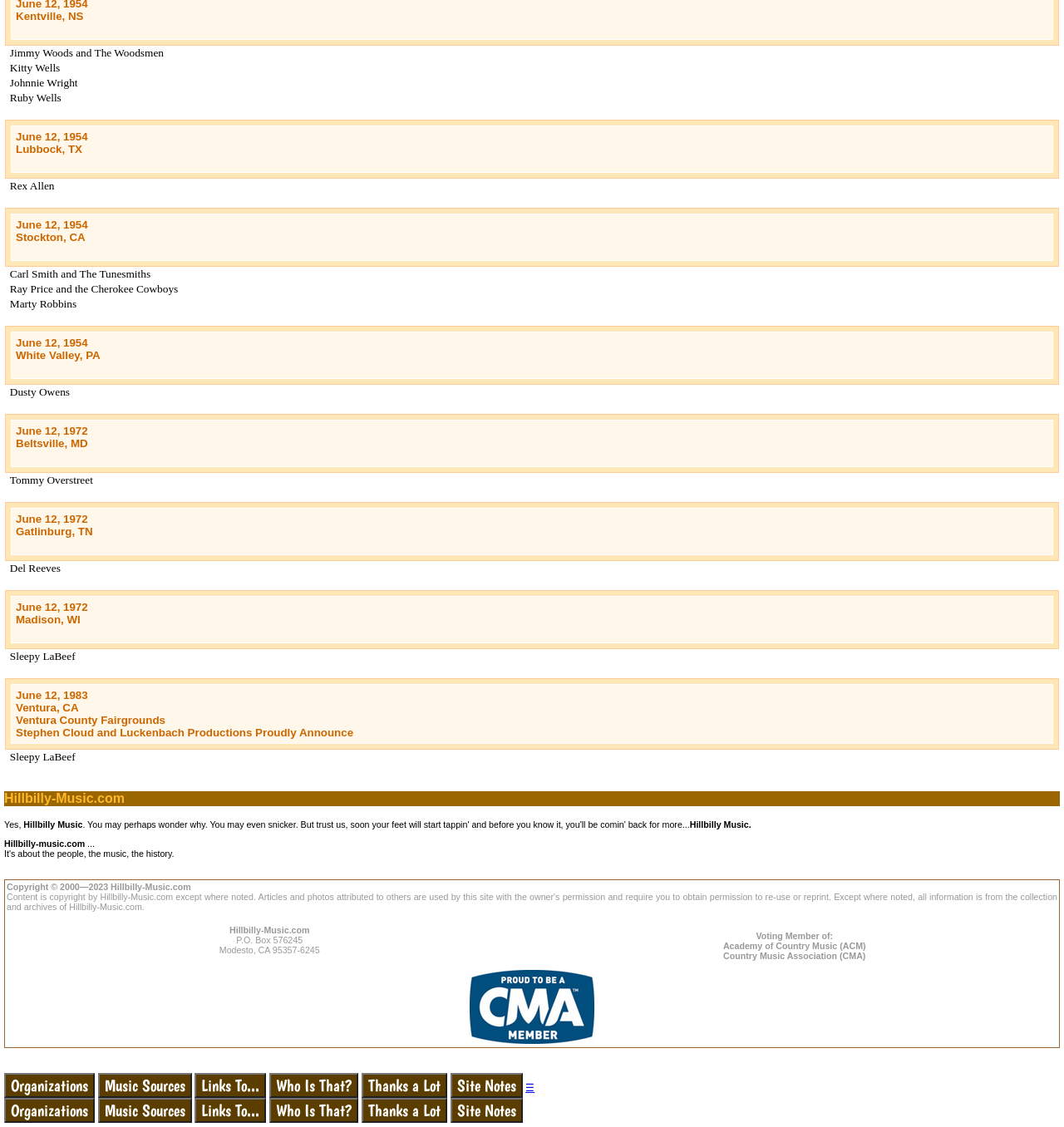Please provide a comprehensive response to the question below by analyzing the image: 
What is the name of the artist in the third row?

The third row in the grid contains the text 'Johnnie Wright', so the name of the artist in the third row is Johnnie Wright.